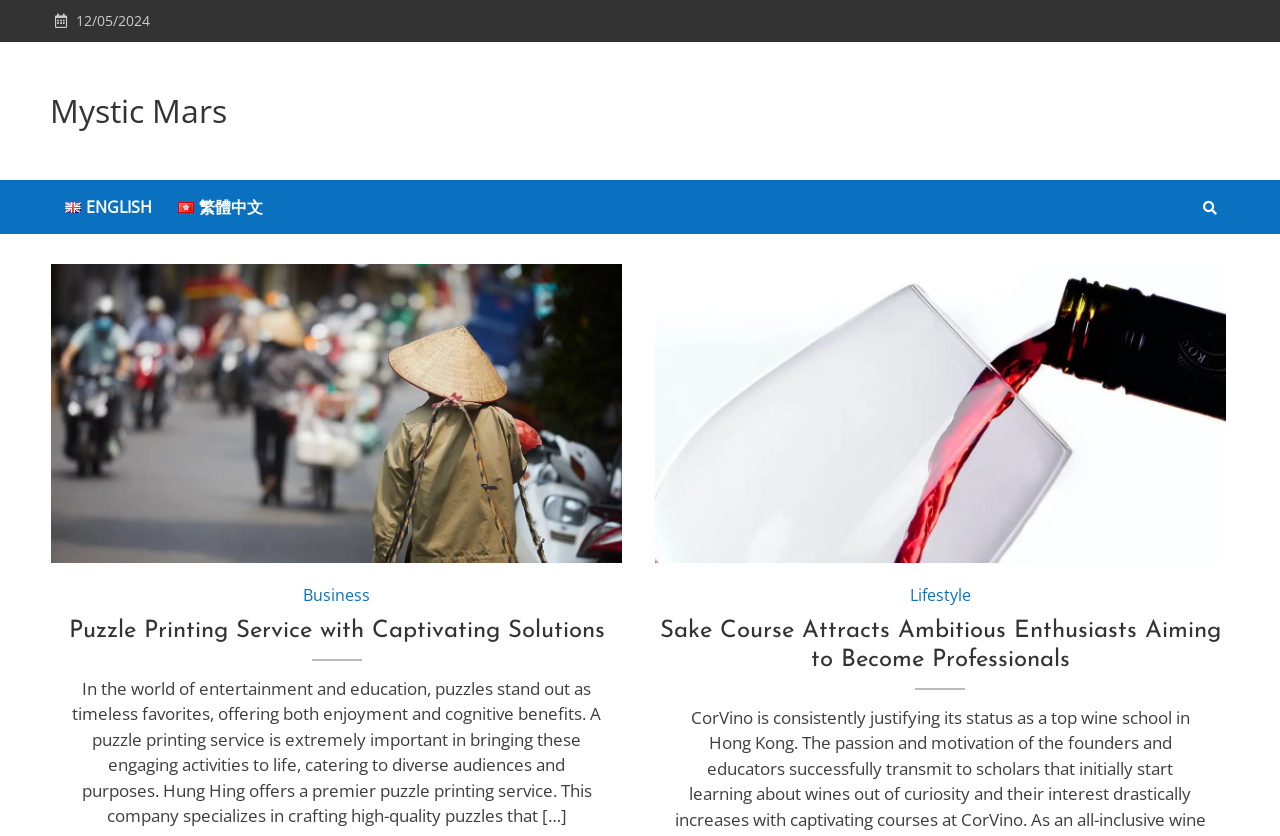How many figures are there on the webpage?
Using the image as a reference, answer the question in detail.

There are two figures on the webpage, which can be found in the figure elements with bounding box coordinates [0.04, 0.316, 0.486, 0.673] and [0.512, 0.316, 0.958, 0.673].